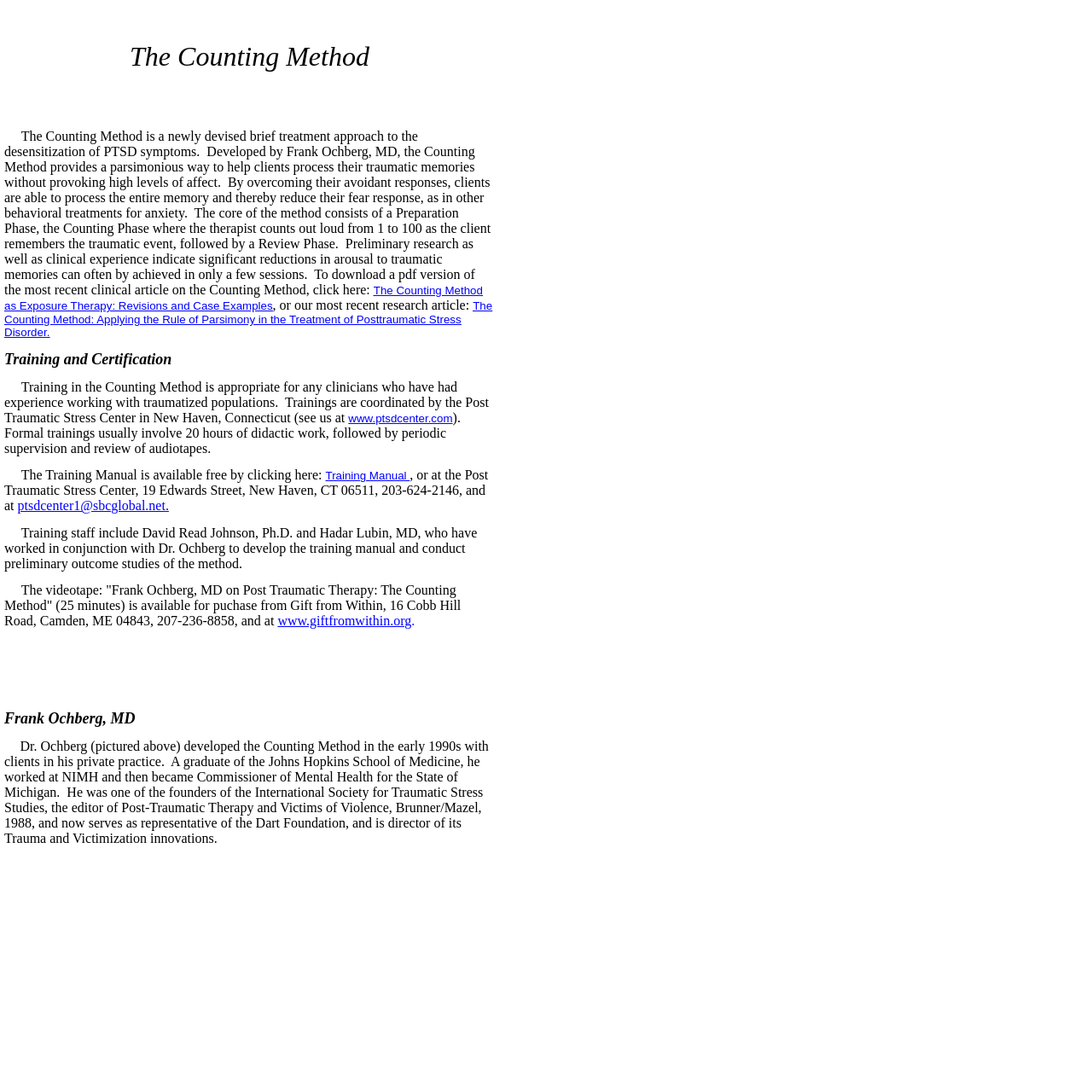What is the duration of the videotape 'Frank Ochberg, MD on Post Traumatic Therapy: The Counting Method'?
Please provide a detailed and comprehensive answer to the question.

I found the answer by reading the text in the LayoutTableCell elements, which describe the videotape as being 25 minutes long.